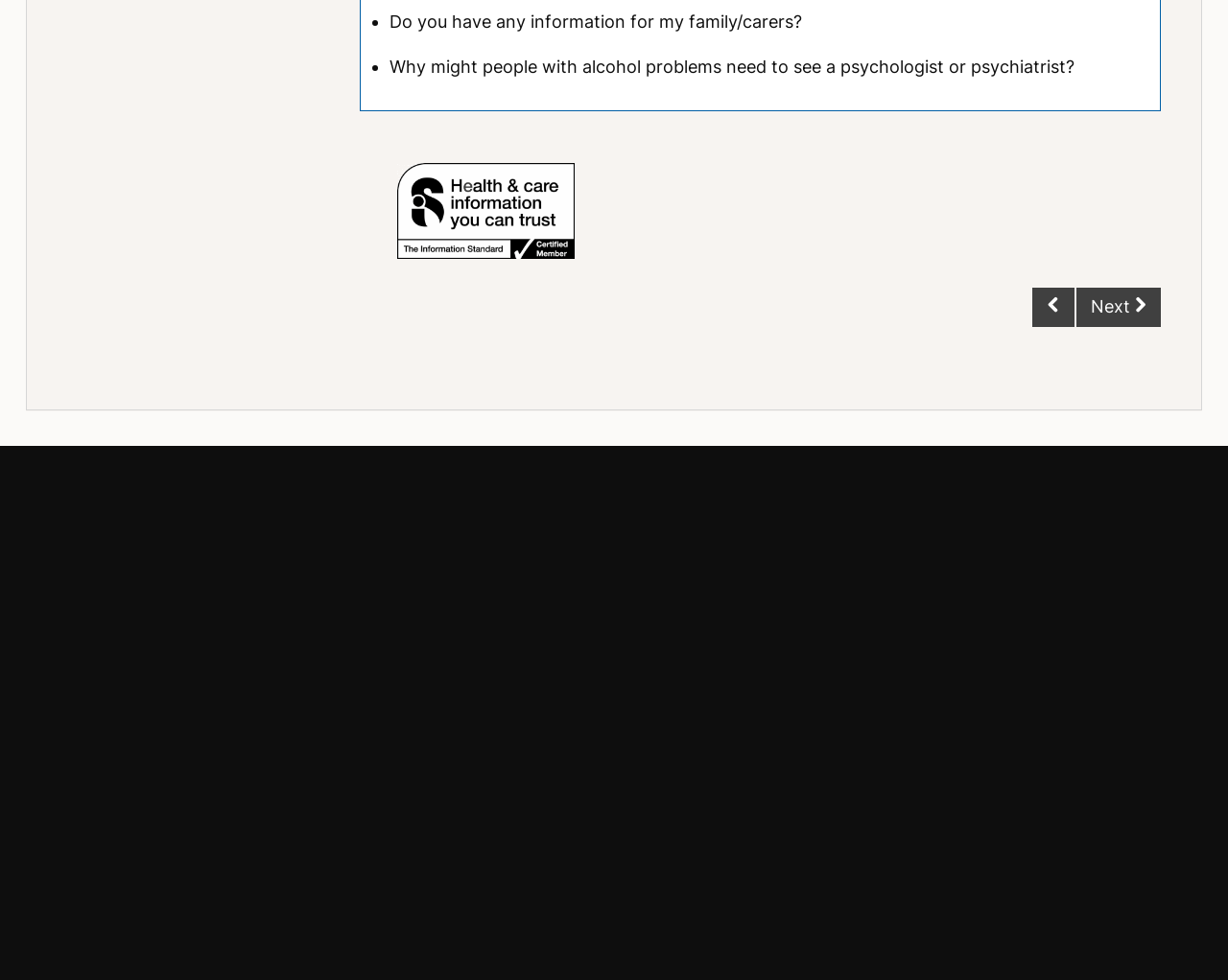Please answer the following question using a single word or phrase: 
What is the organization behind the webpage?

NICE